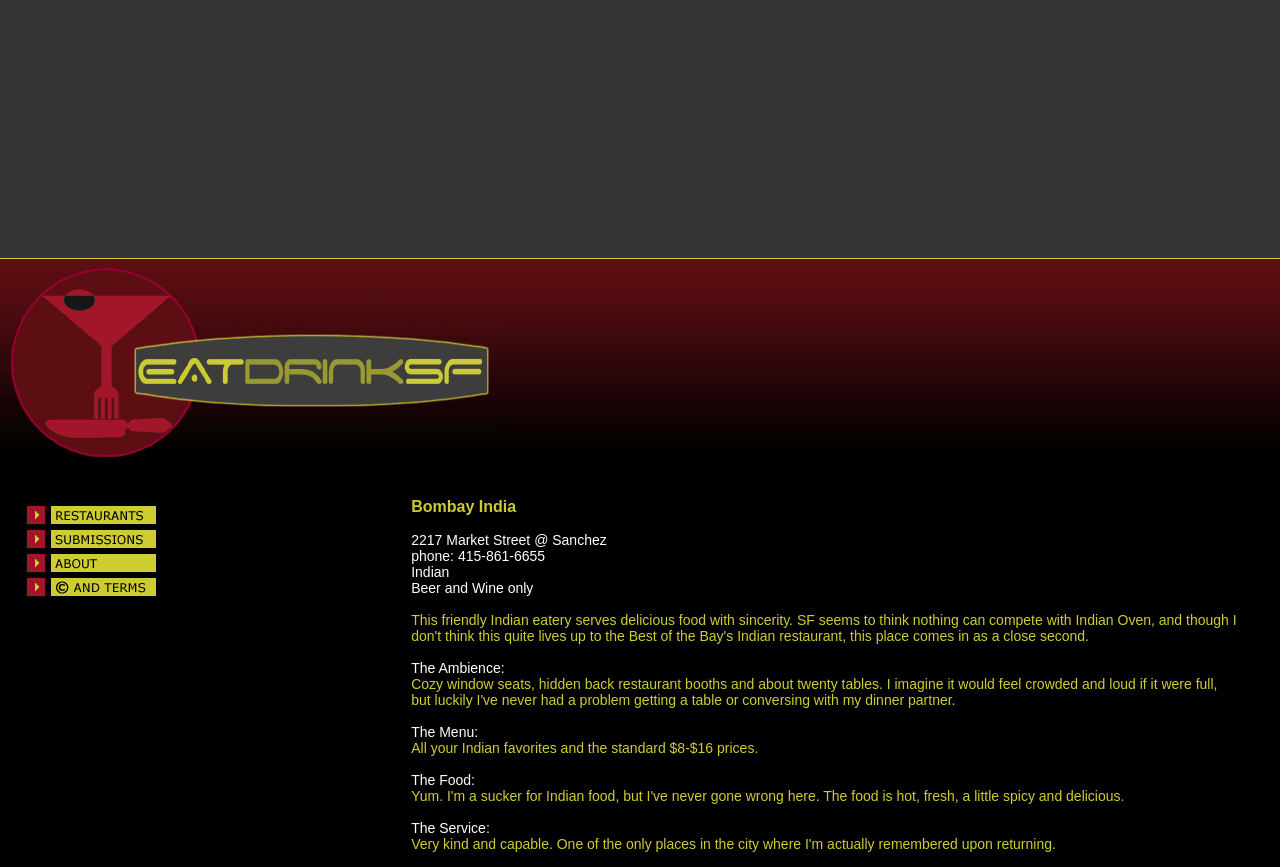What is the price range of the menu items at Bombay India?
Analyze the screenshot and provide a detailed answer to the question.

I found the answer by examining the StaticText element with the content 'All your Indian favorites and the standard $8-$16 prices.' which is located under the 'The Menu:' section, indicating the price range of the menu items.